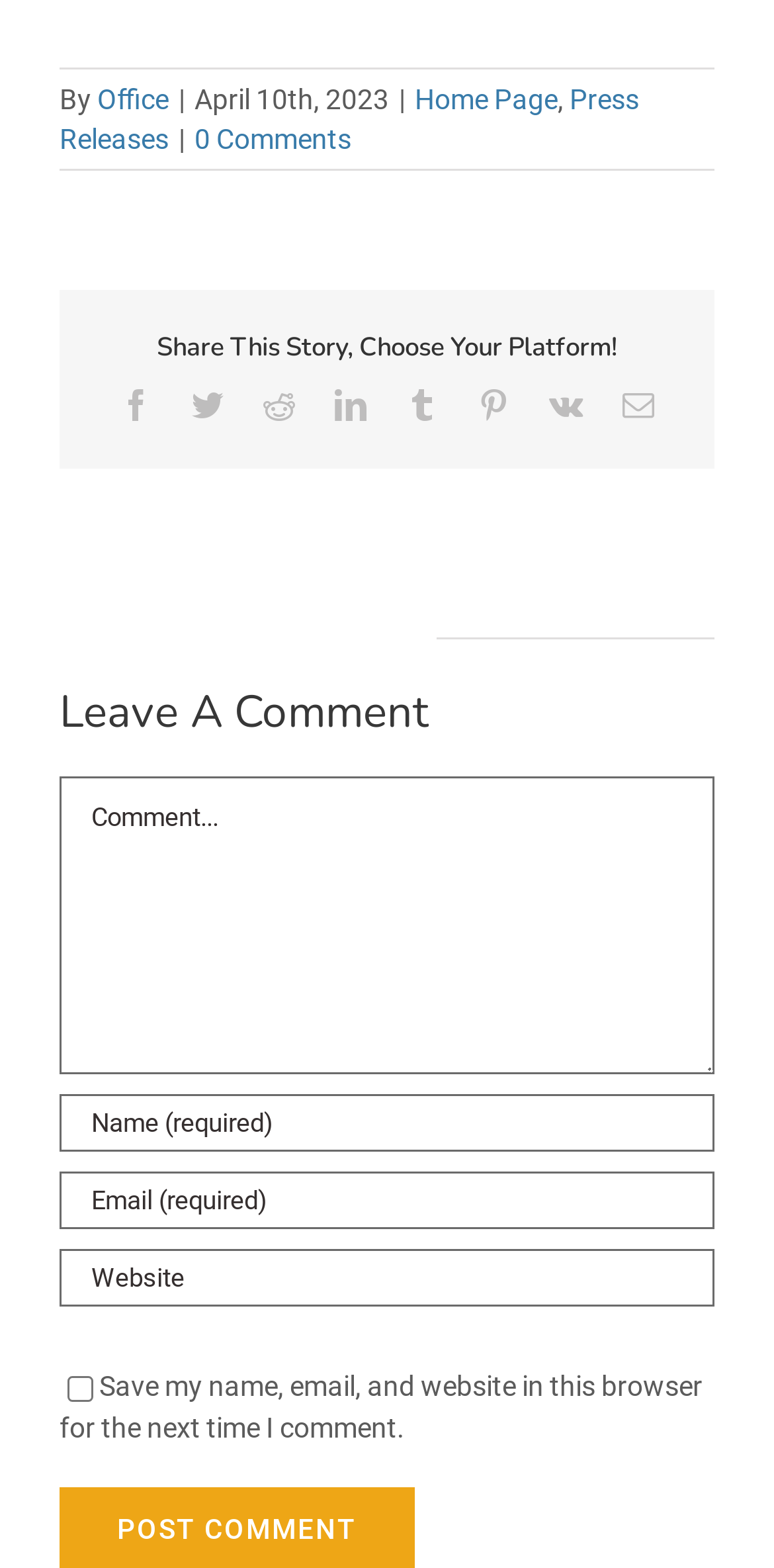Is the checkbox in the comment section checked by default?
Based on the image, answer the question with as much detail as possible.

I examined the checkbox in the comment section and found that it is not checked by default, as indicated by the 'checked: false' property.